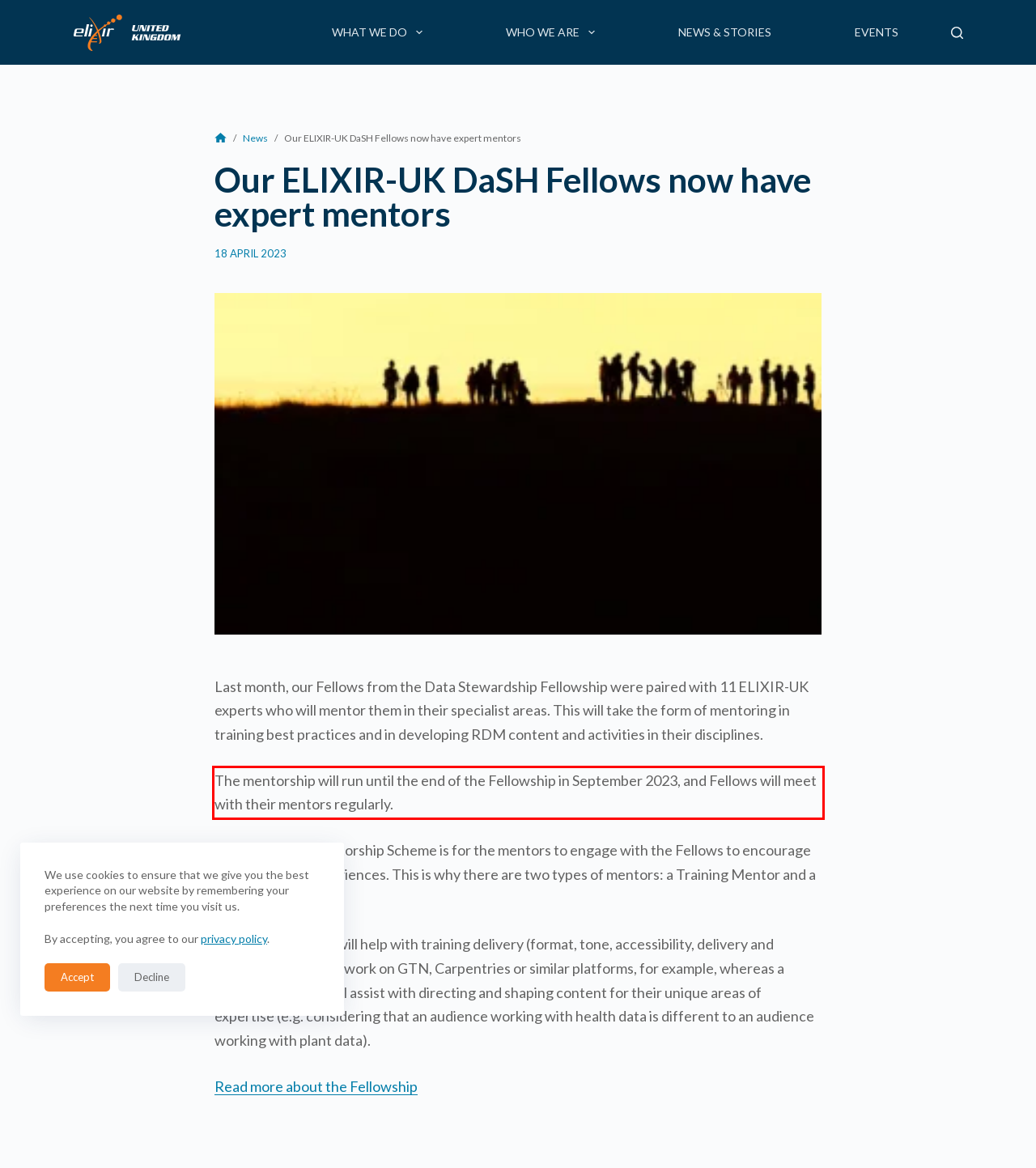You are given a webpage screenshot with a red bounding box around a UI element. Extract and generate the text inside this red bounding box.

The mentorship will run until the end of the Fellowship in September 2023, and Fellows will meet with their mentors regularly.